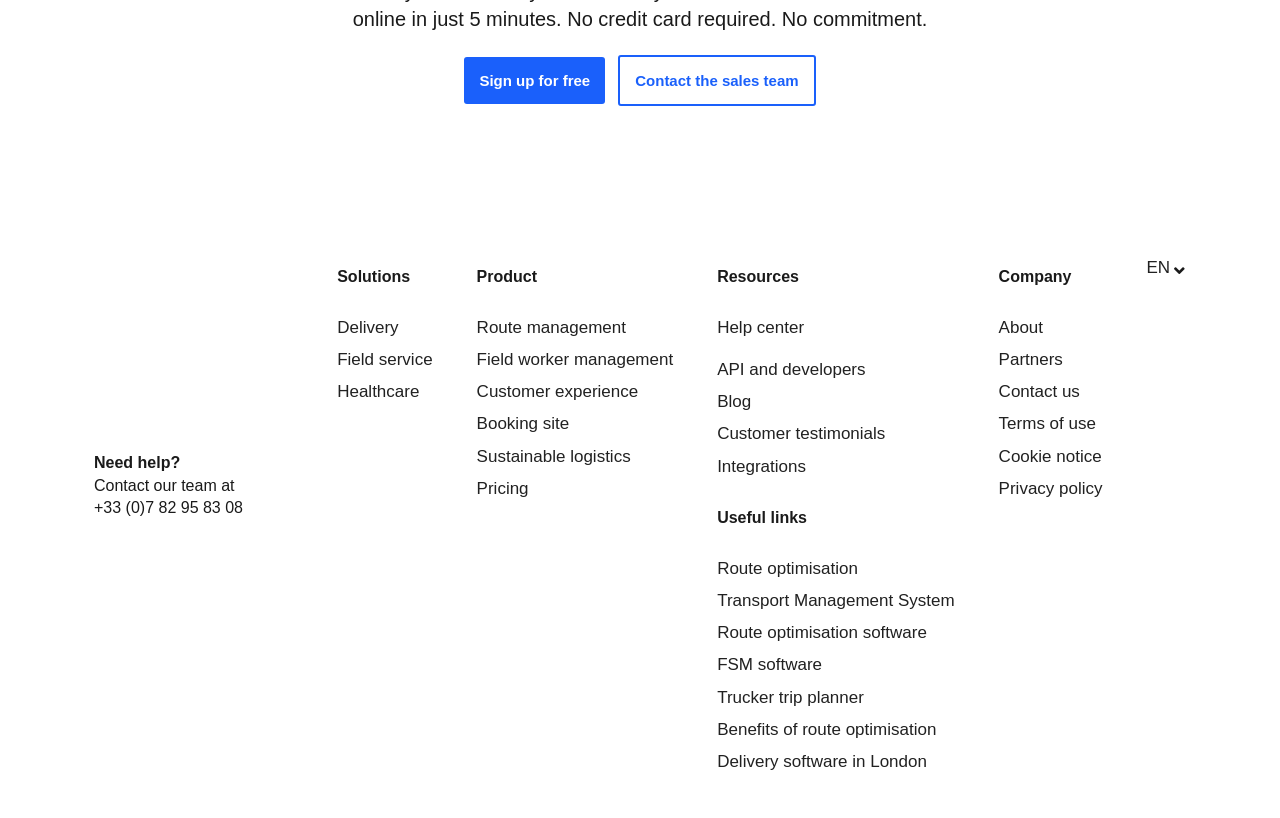From the image, can you give a detailed response to the question below:
What is the phone number to contact the team?

I found the phone number by looking at the StaticText element with the OCR text '+33 (0)7 82 95 83 08' which is located at [0.073, 0.61, 0.19, 0.631] and is part of the LayoutTable element.